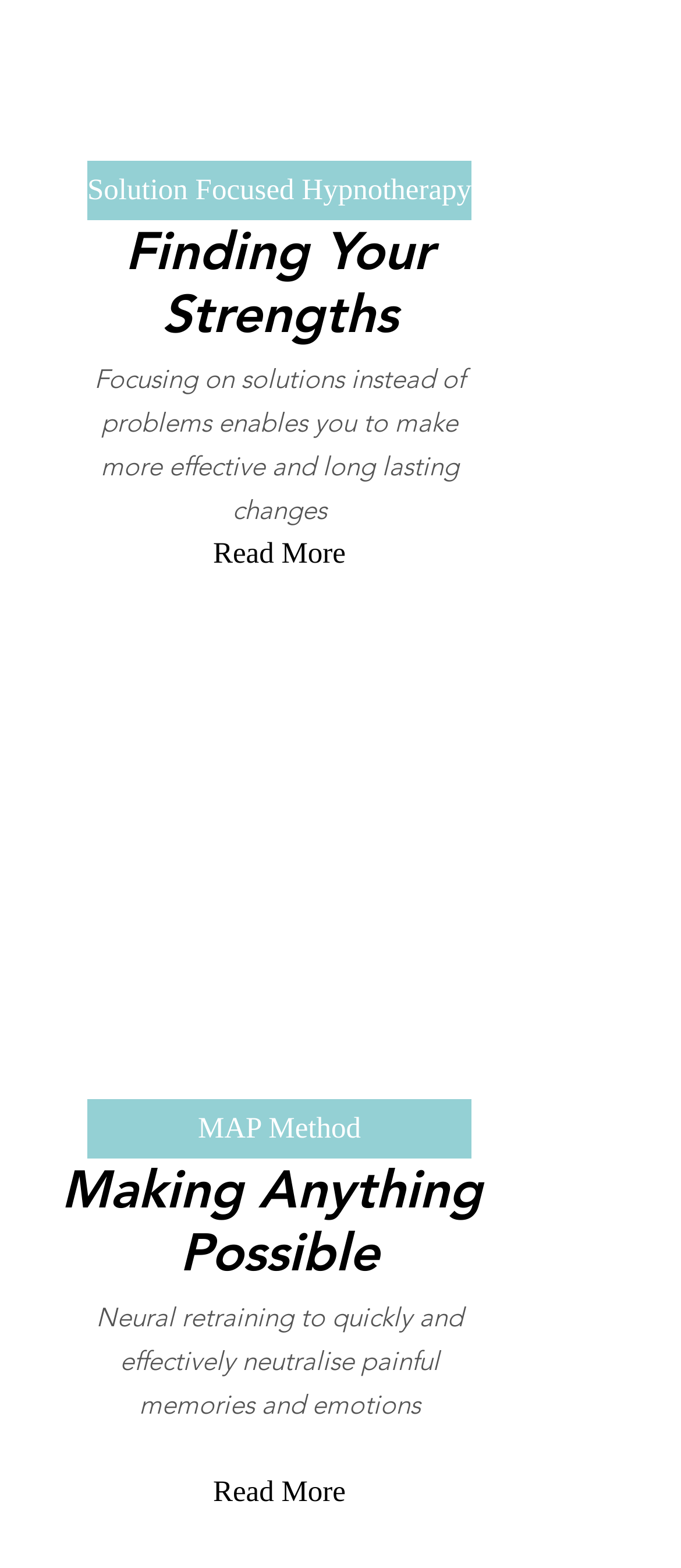Predict the bounding box of the UI element based on this description: "Solution Focused Hypnotherapy".

[0.128, 0.102, 0.692, 0.14]